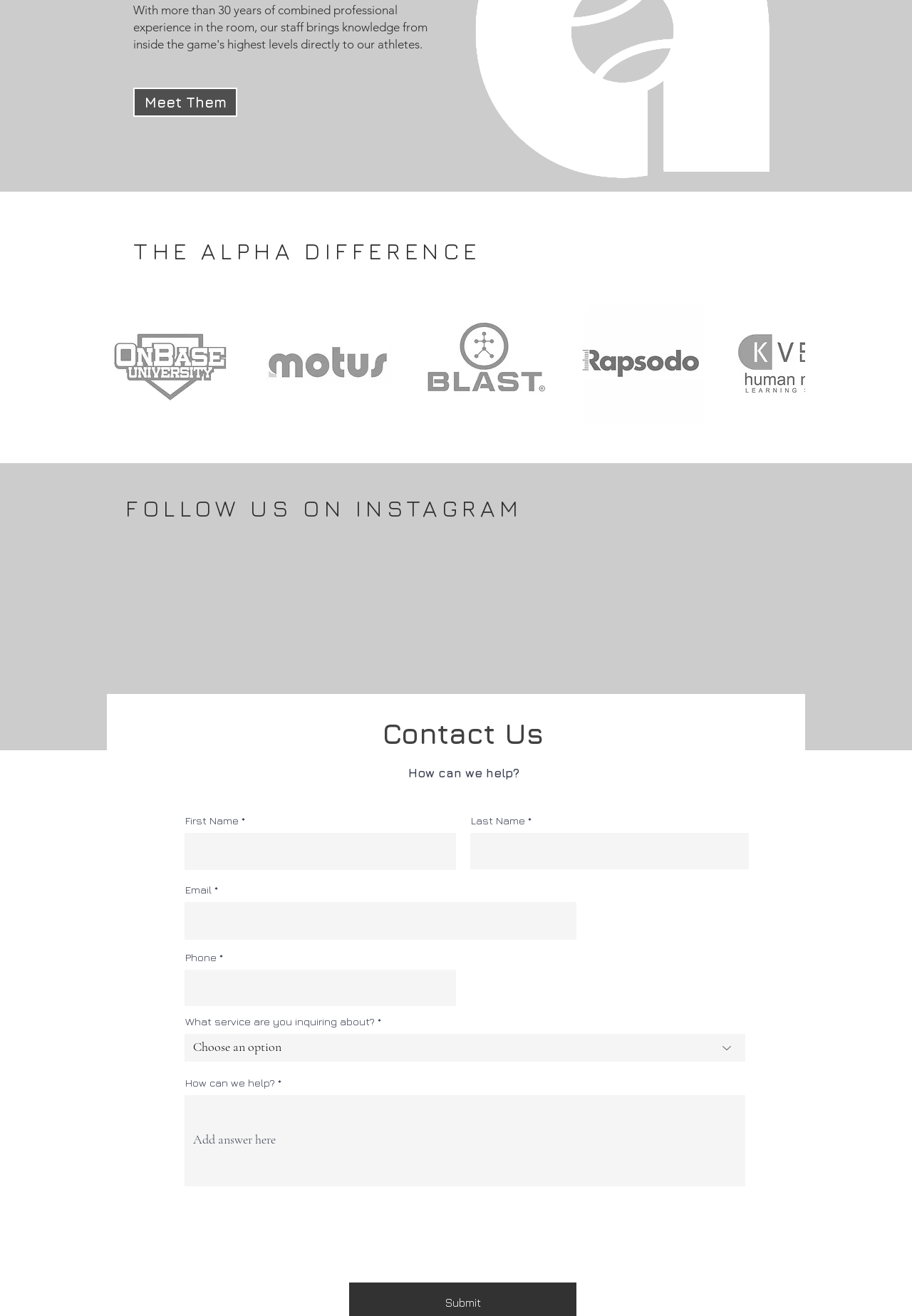Please specify the bounding box coordinates of the clickable section necessary to execute the following command: "Click the 'Meet Them' link".

[0.146, 0.067, 0.26, 0.089]